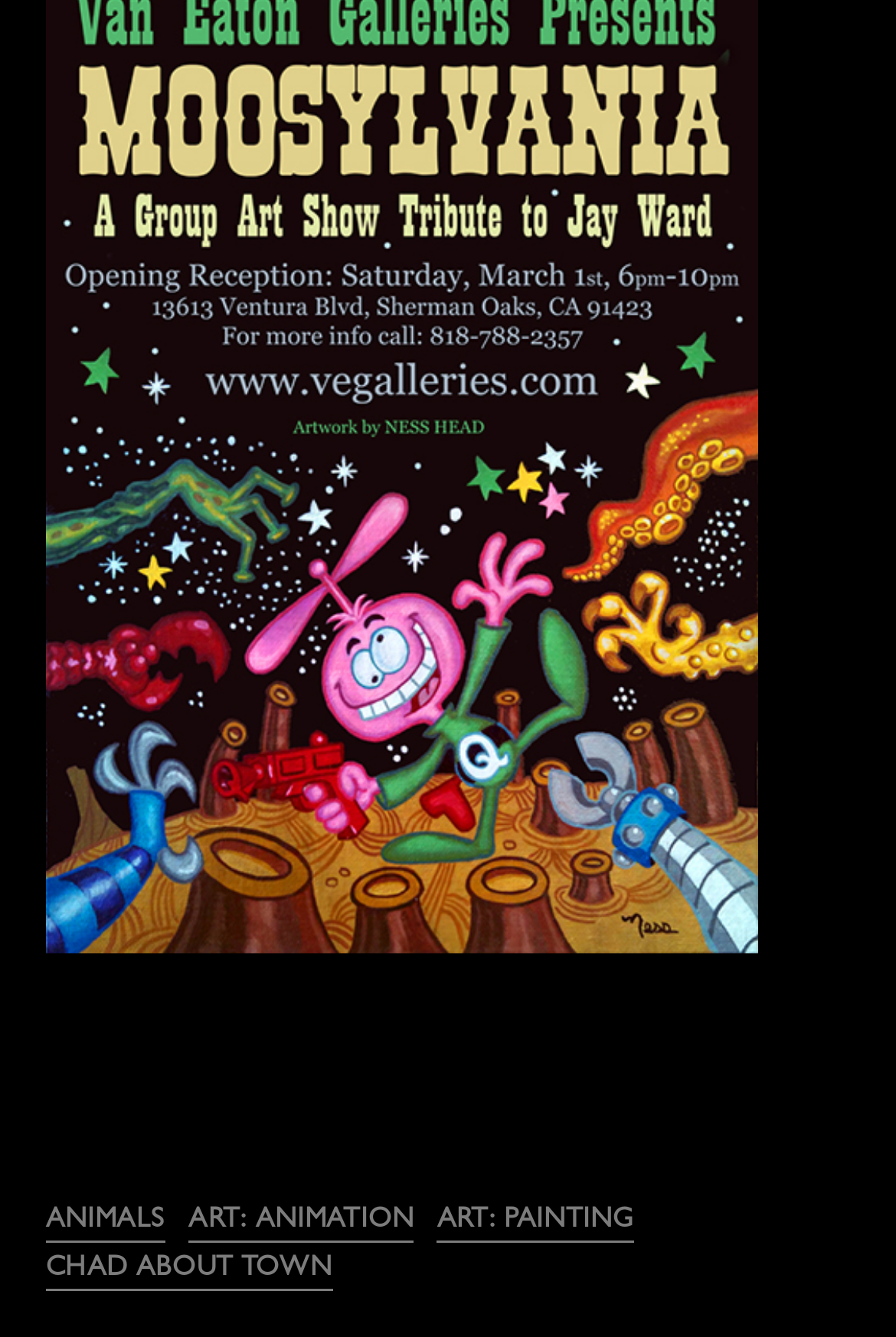Using the webpage screenshot, find the UI element described by Cart (0). Provide the bounding box coordinates in the format (top-left x, top-left y, bottom-right x, bottom-right y), ensuring all values are floating point numbers between 0 and 1.

None